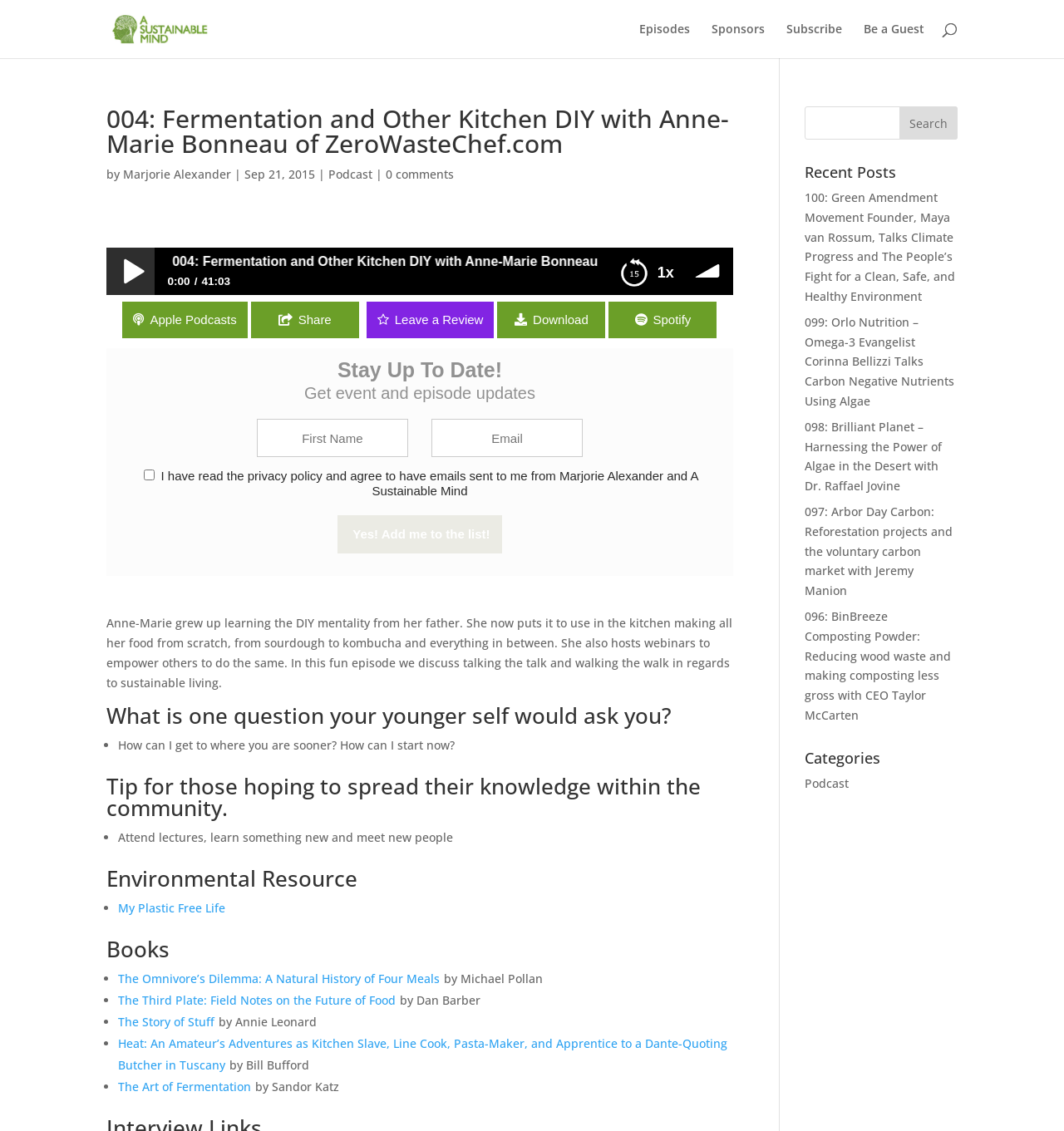What is the name of the podcast? Please answer the question using a single word or phrase based on the image.

A Sustainable Mind